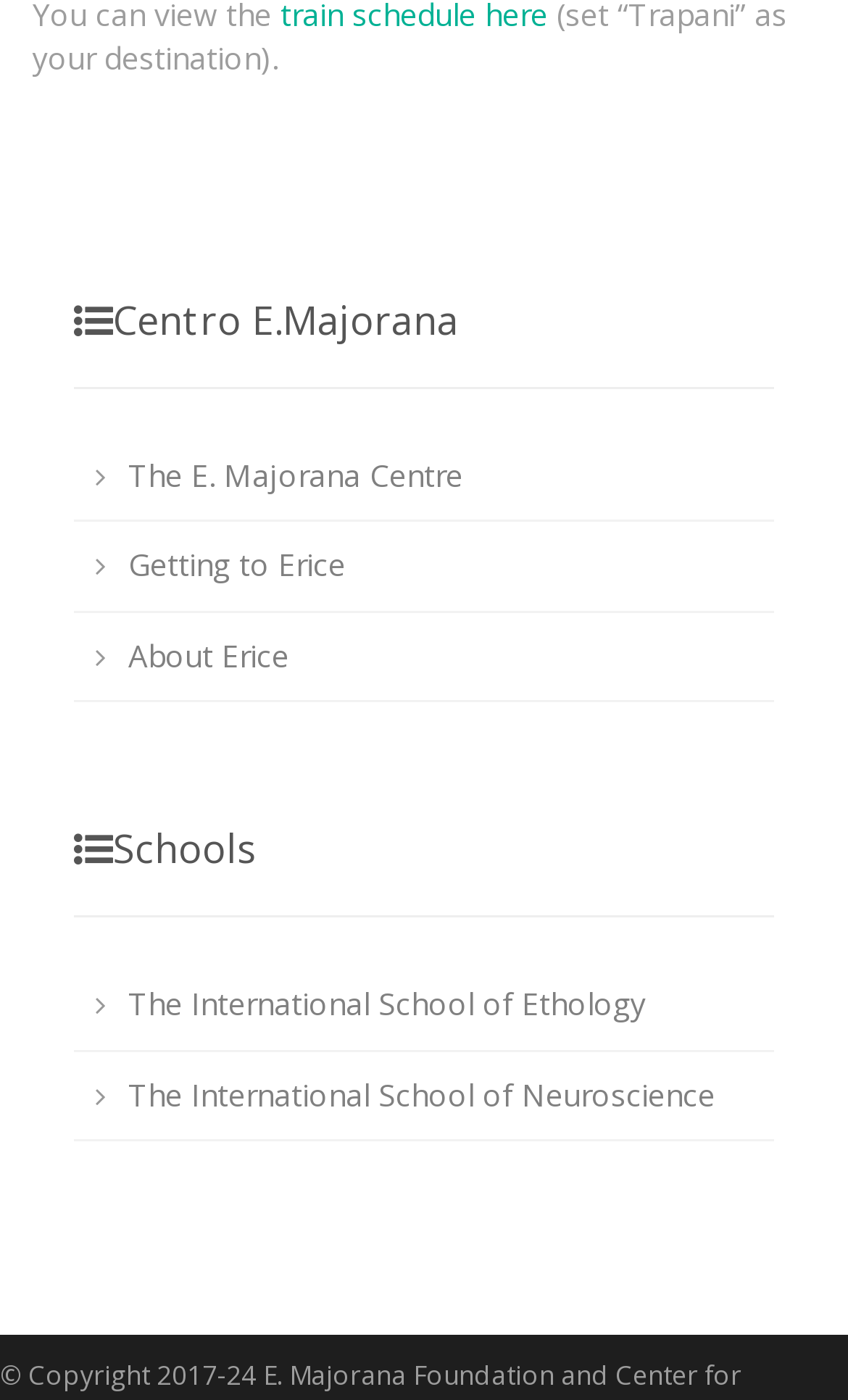What is the topic of the international school?
Provide a well-explained and detailed answer to the question.

The answer can be found by looking at the link with the text 'The International School of Ethology', which is located under the 'Schools' heading, indicating that it is a school focused on the topic of ethology.